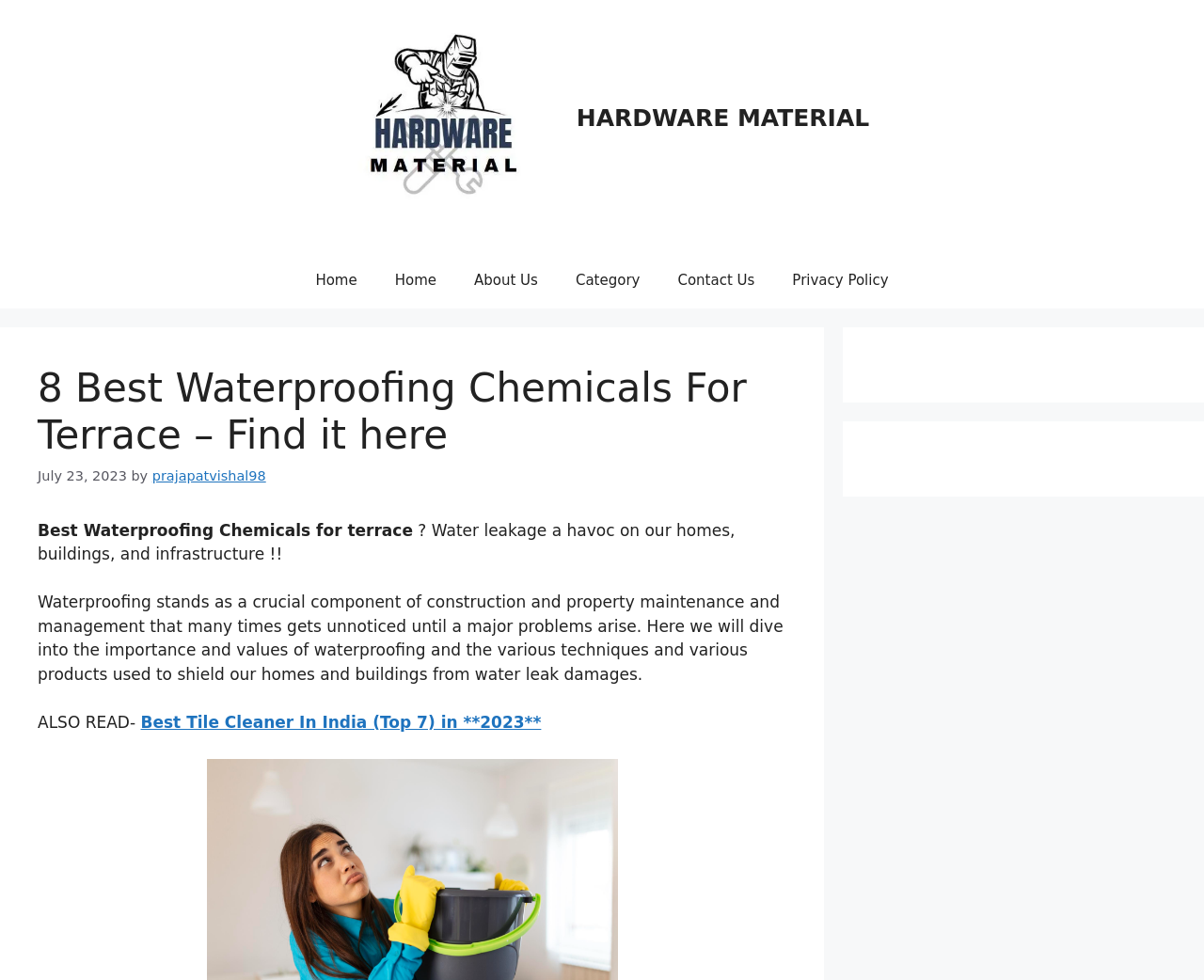Find the bounding box of the web element that fits this description: "prajapatvishal98".

[0.126, 0.478, 0.221, 0.493]